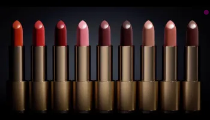Provide a comprehensive description of the image.

This visually striking image showcases a collection of nine luxurious lipsticks arranged in a neat row. Each lipstick tube features an elegant gold base, reflecting a high-end aesthetic, with the varying shades of each bullet ranging from bold reds and deep burgundies to softer nudes and pinks. The rich colors highlight the versatility of the collection, ideal for different looks and occasions. This image is part of the Lisa Eldridge 2021 makeup collection, which emphasizes quality and elegance in its formulation, and offers a rich palette for makeup enthusiasts.